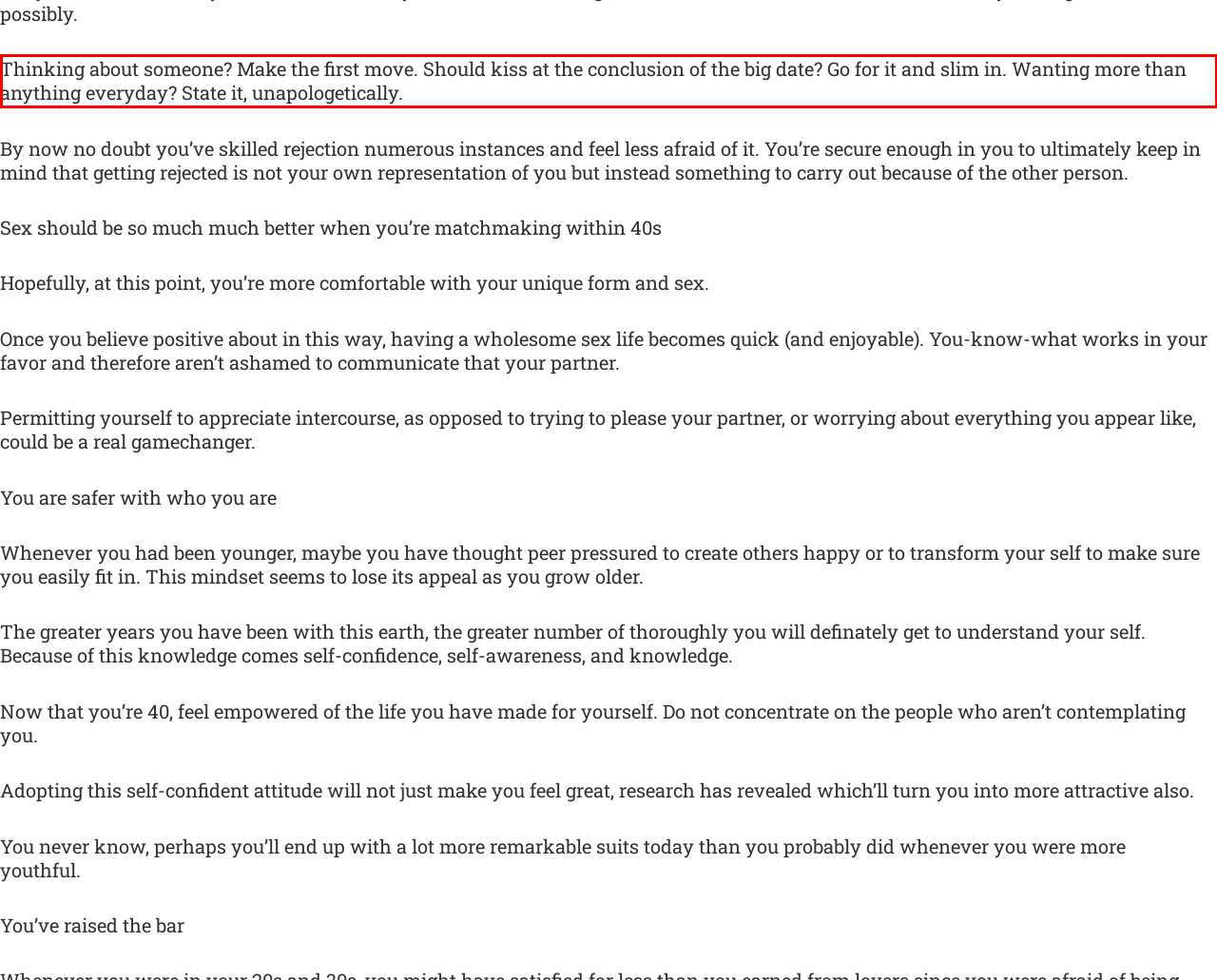Please examine the webpage screenshot and extract the text within the red bounding box using OCR.

Thinking about someone? Make the first move. Should kiss at the conclusion of the big date? Go for it and slim in. Wanting more than anything everyday? State it, unapologetically.